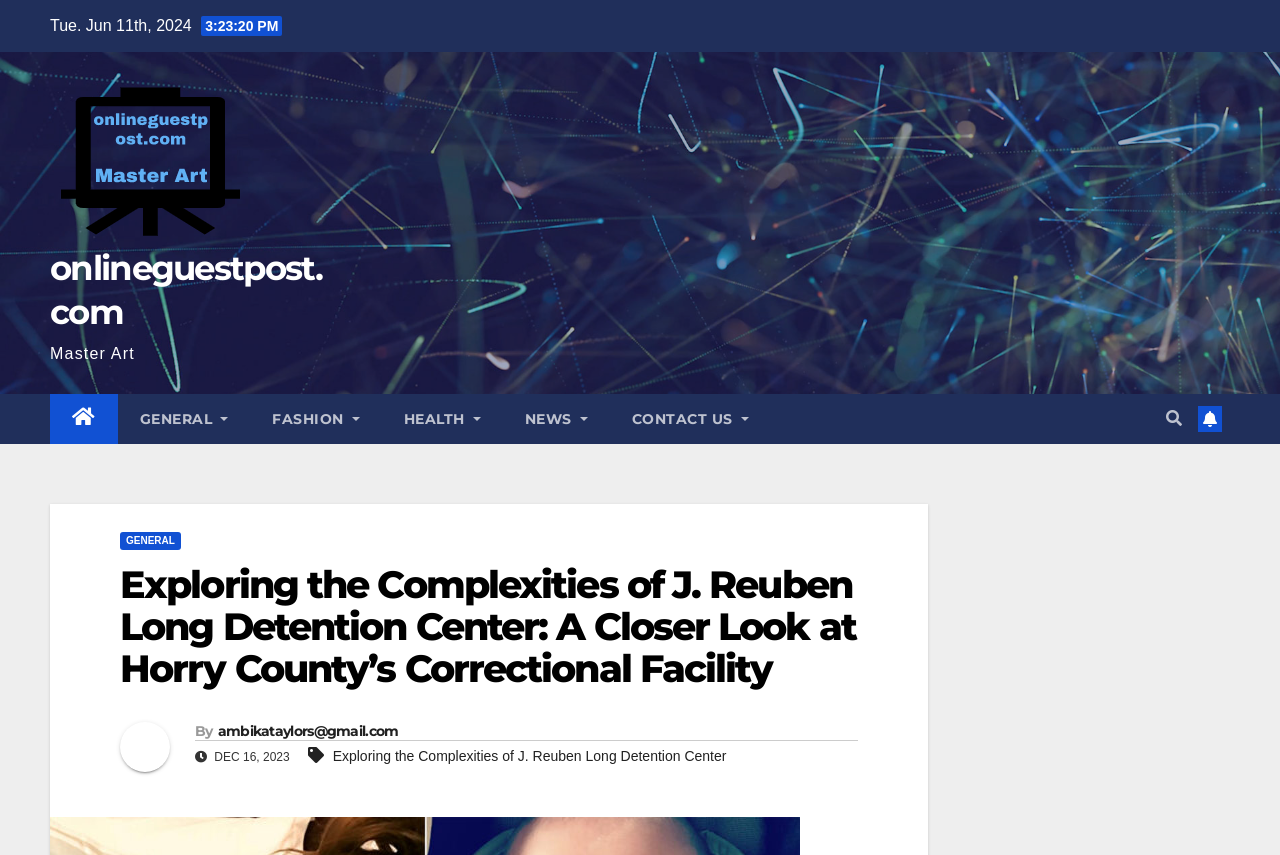Could you indicate the bounding box coordinates of the region to click in order to complete this instruction: "Contact the author 'ambikataylors@gmail.com'".

[0.17, 0.845, 0.311, 0.866]